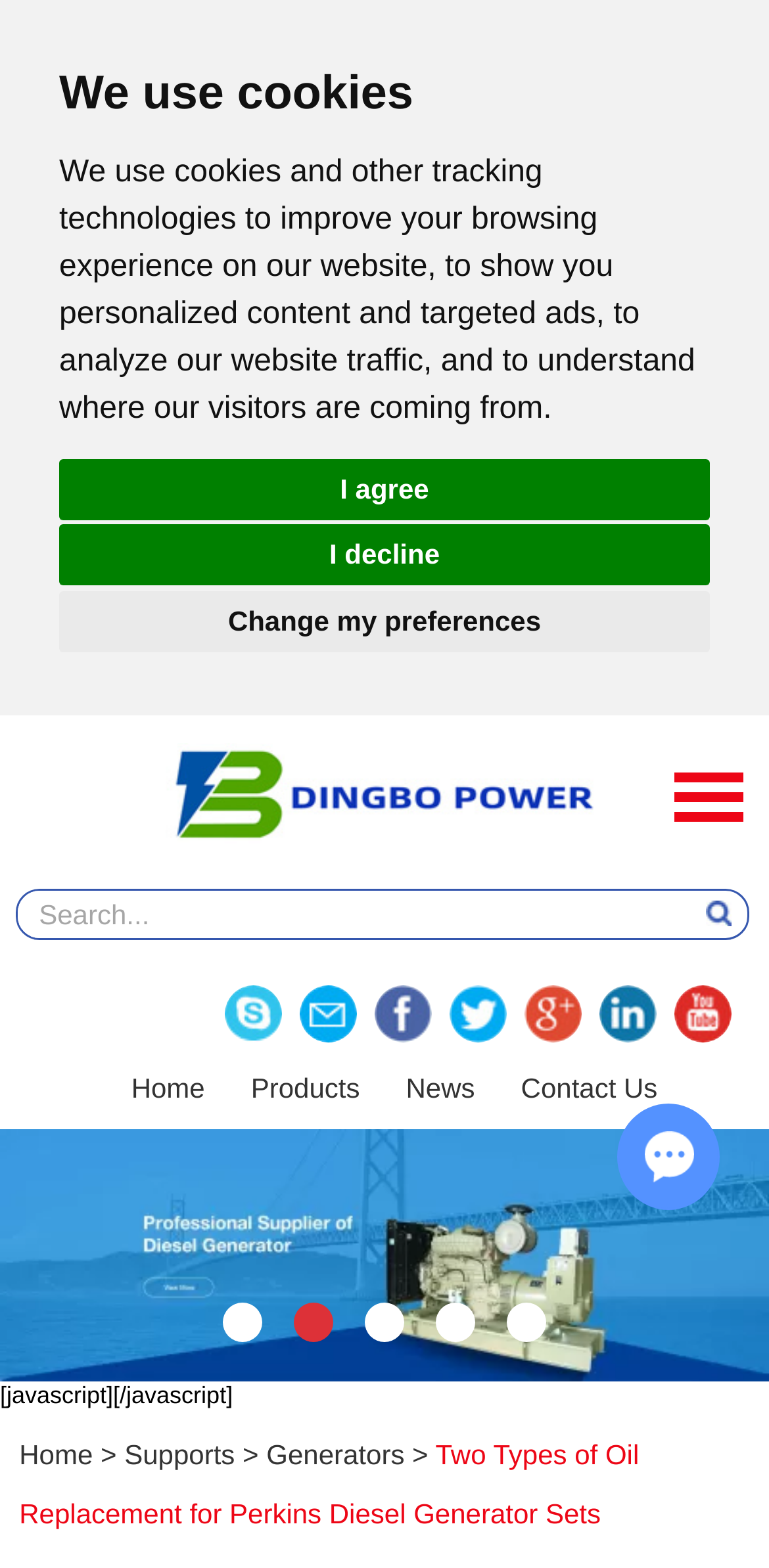Respond with a single word or phrase to the following question:
How many footer links are there?

2